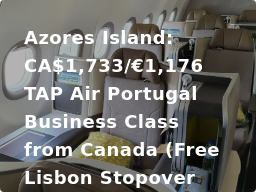What is the price of the travel deal in Canadian dollars?
Use the information from the screenshot to give a comprehensive response to the question.

The overlaid text in the image details a travel deal to the Azores Islands, priced at CA$1,733 or €1,176, providing the price of the travel deal in Canadian dollars.